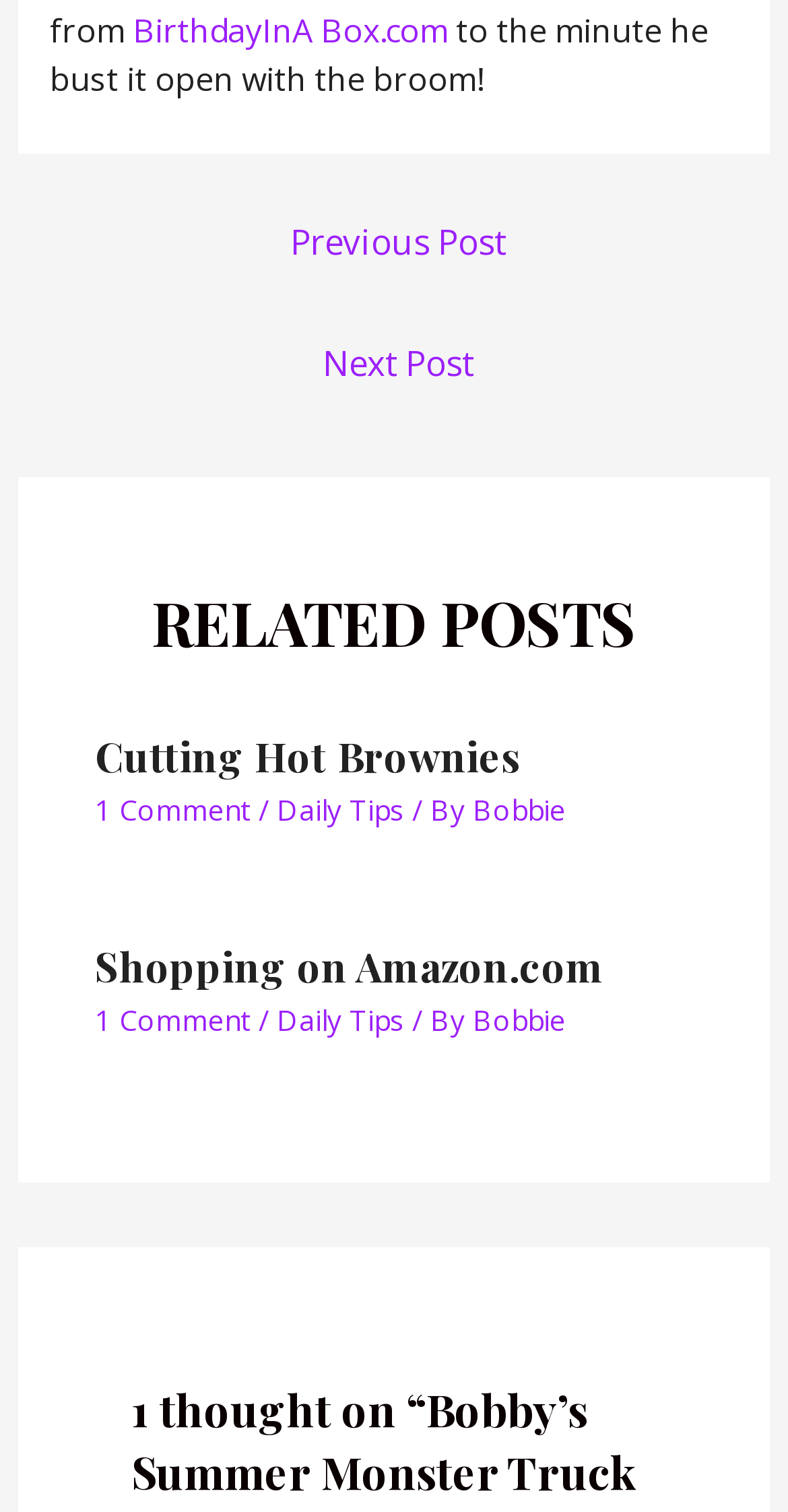Provide a brief response using a word or short phrase to this question:
What is the category of the first related post?

Daily Tips